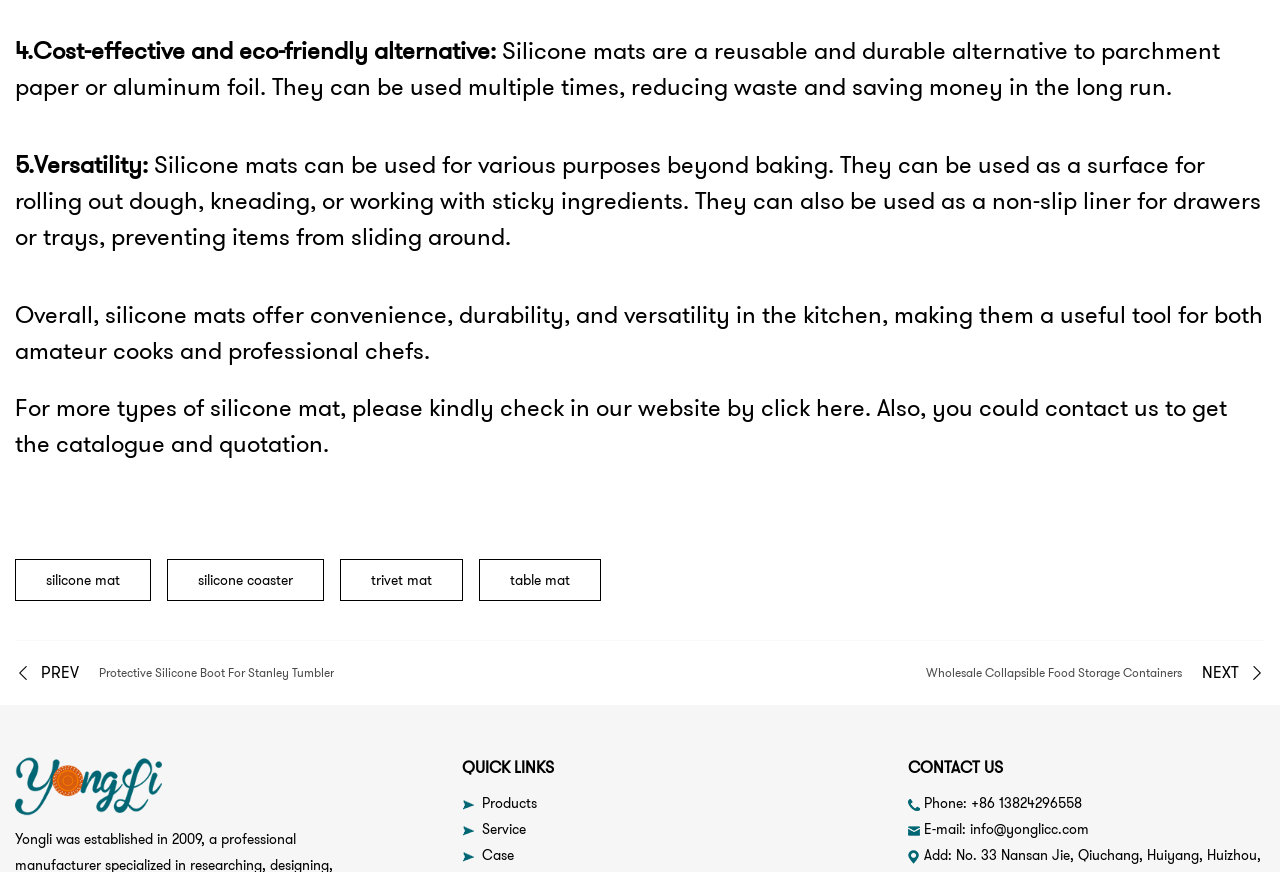Can you provide the bounding box coordinates for the element that should be clicked to implement the instruction: "View case studies"?

[0.376, 0.969, 0.401, 0.992]